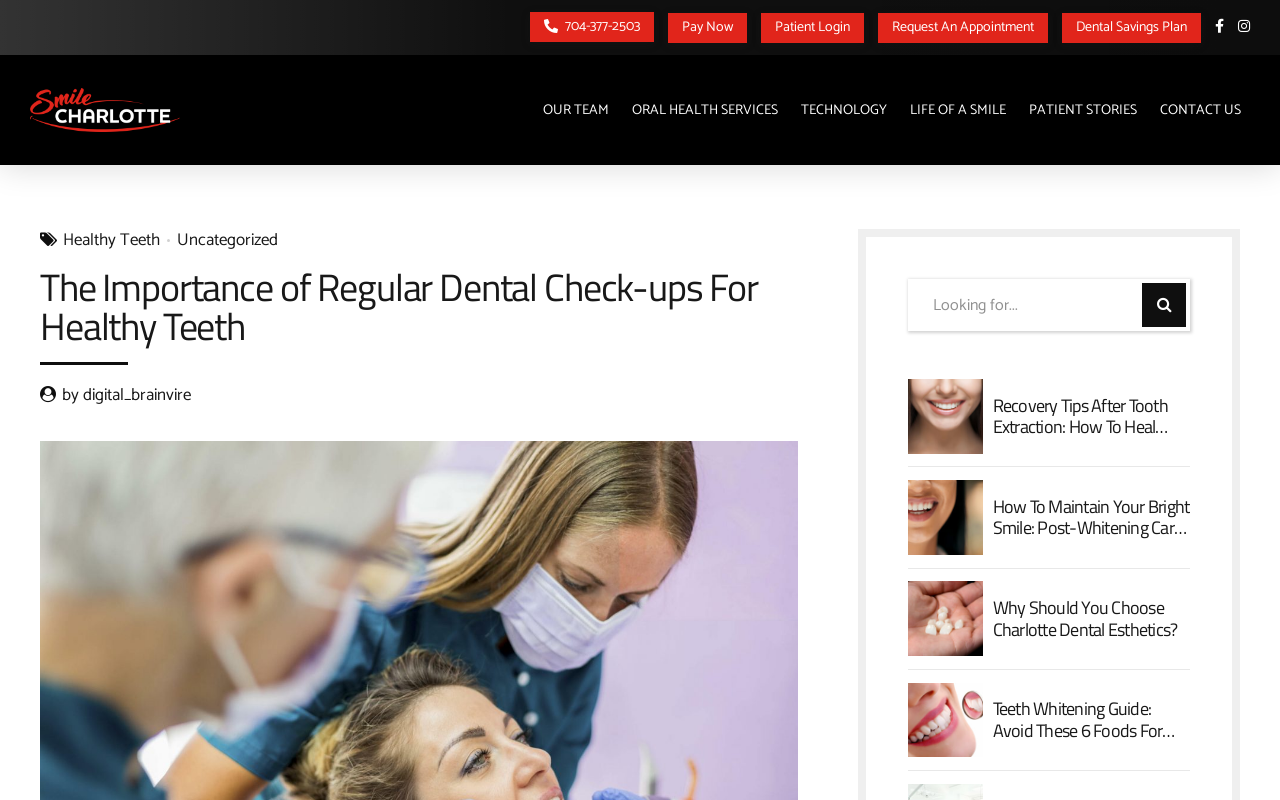Please respond in a single word or phrase: 
How many links are there in the top navigation bar?

5